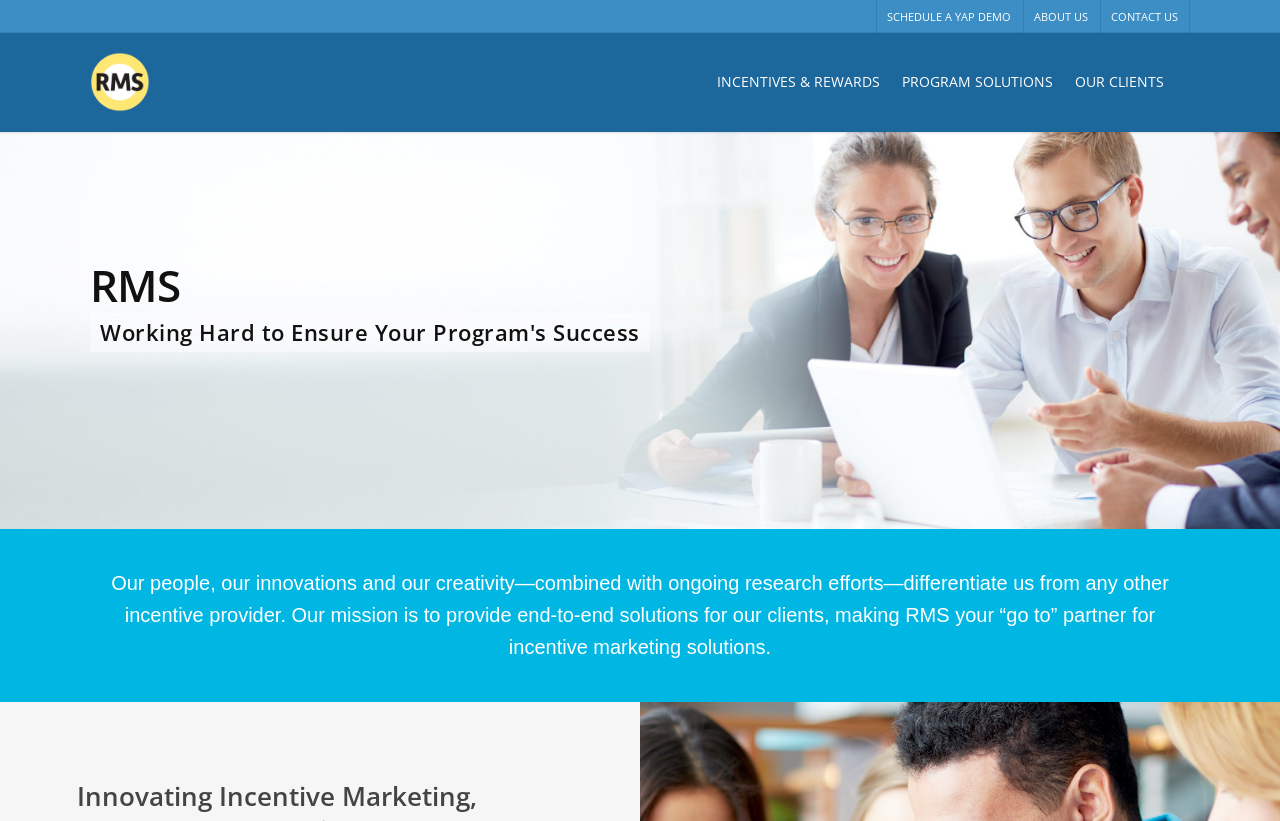Can you look at the image and give a comprehensive answer to the question:
What is the mission of RMS?

The mission of RMS can be found in the heading with the bounding box coordinates [0.07, 0.691, 0.93, 0.808], which states that 'Our mission is to provide end-to-end solutions for our clients, making RMS your “go to” partner for incentive marketing solutions.'